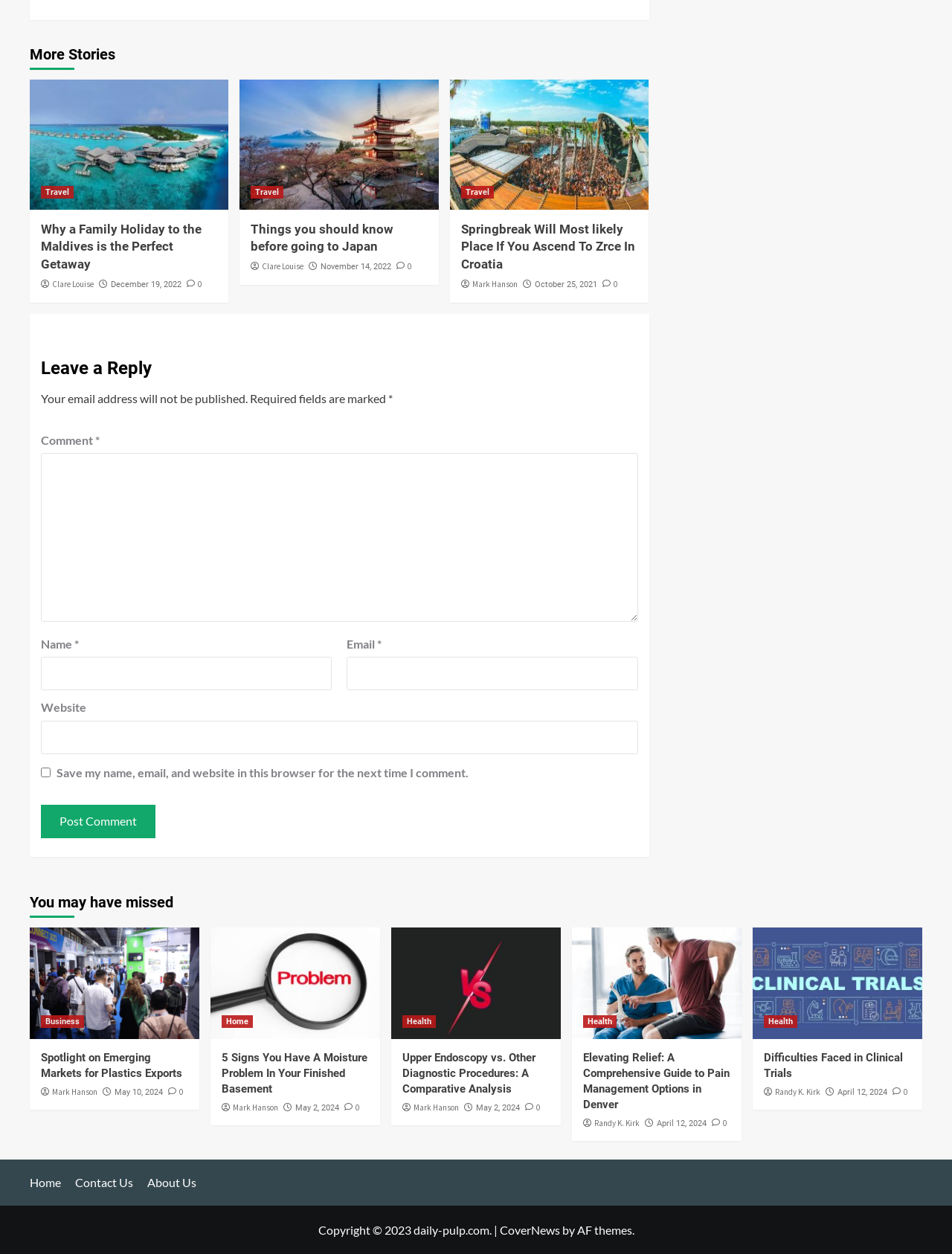Identify the bounding box for the UI element specified in this description: "May 2, 2024". The coordinates must be four float numbers between 0 and 1, formatted as [left, top, right, bottom].

[0.31, 0.879, 0.356, 0.887]